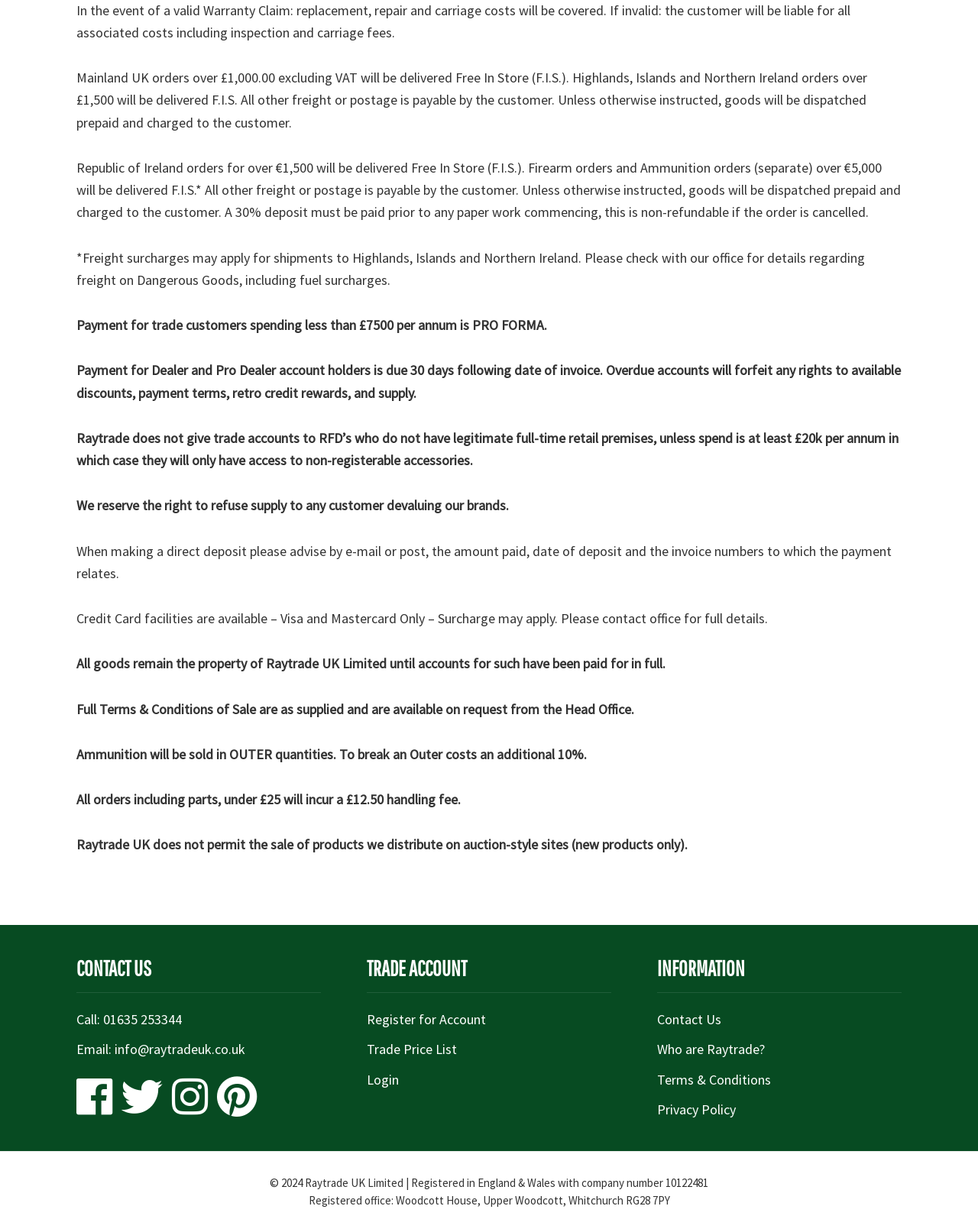Using the element description: "Feb 13, 2023", determine the bounding box coordinates. The coordinates should be in the format [left, top, right, bottom], with values between 0 and 1.

None